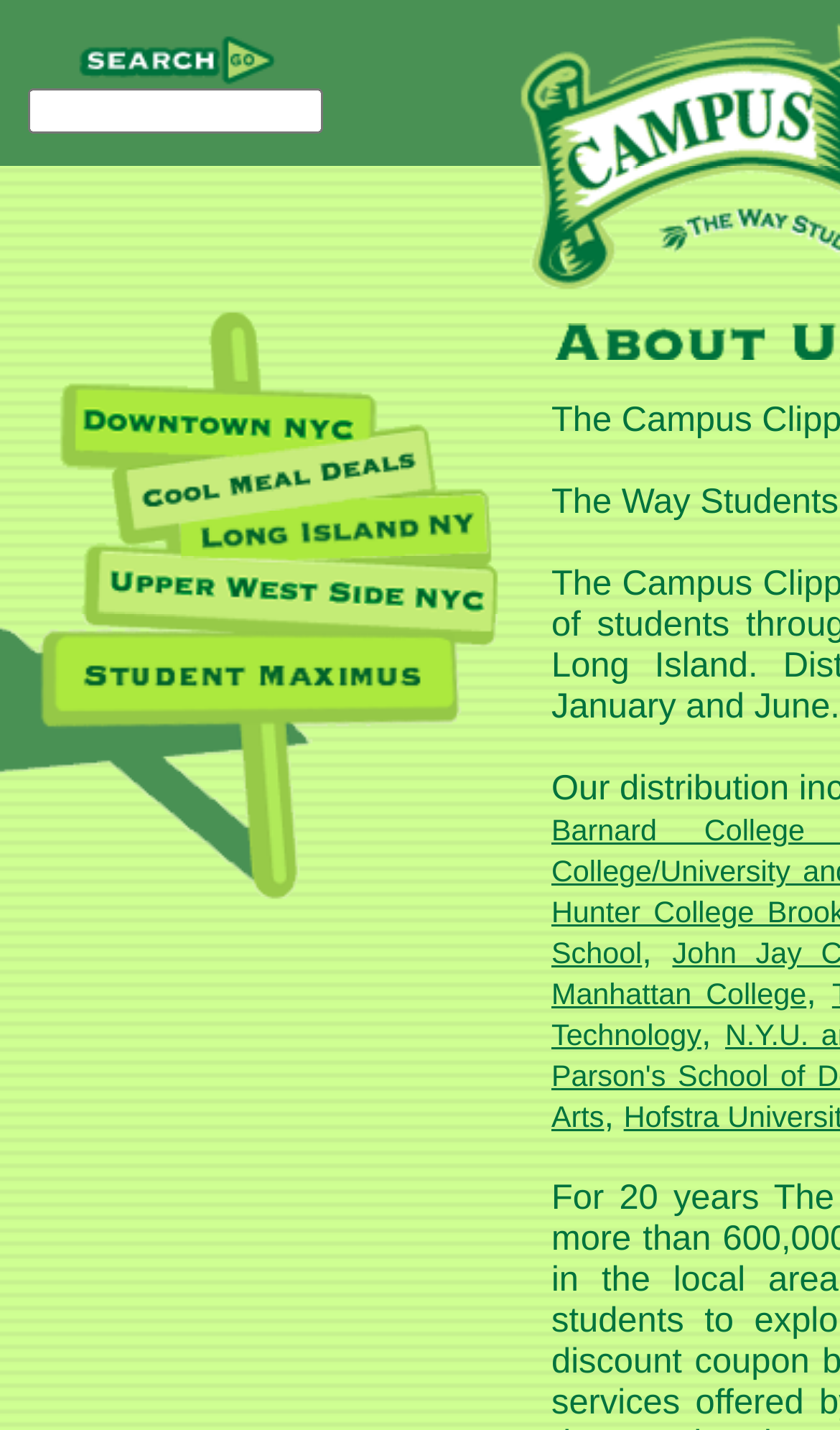What is the content of the StaticText at [0.764, 0.652, 0.8, 0.68]? Analyze the screenshot and reply with just one word or a short phrase.

,